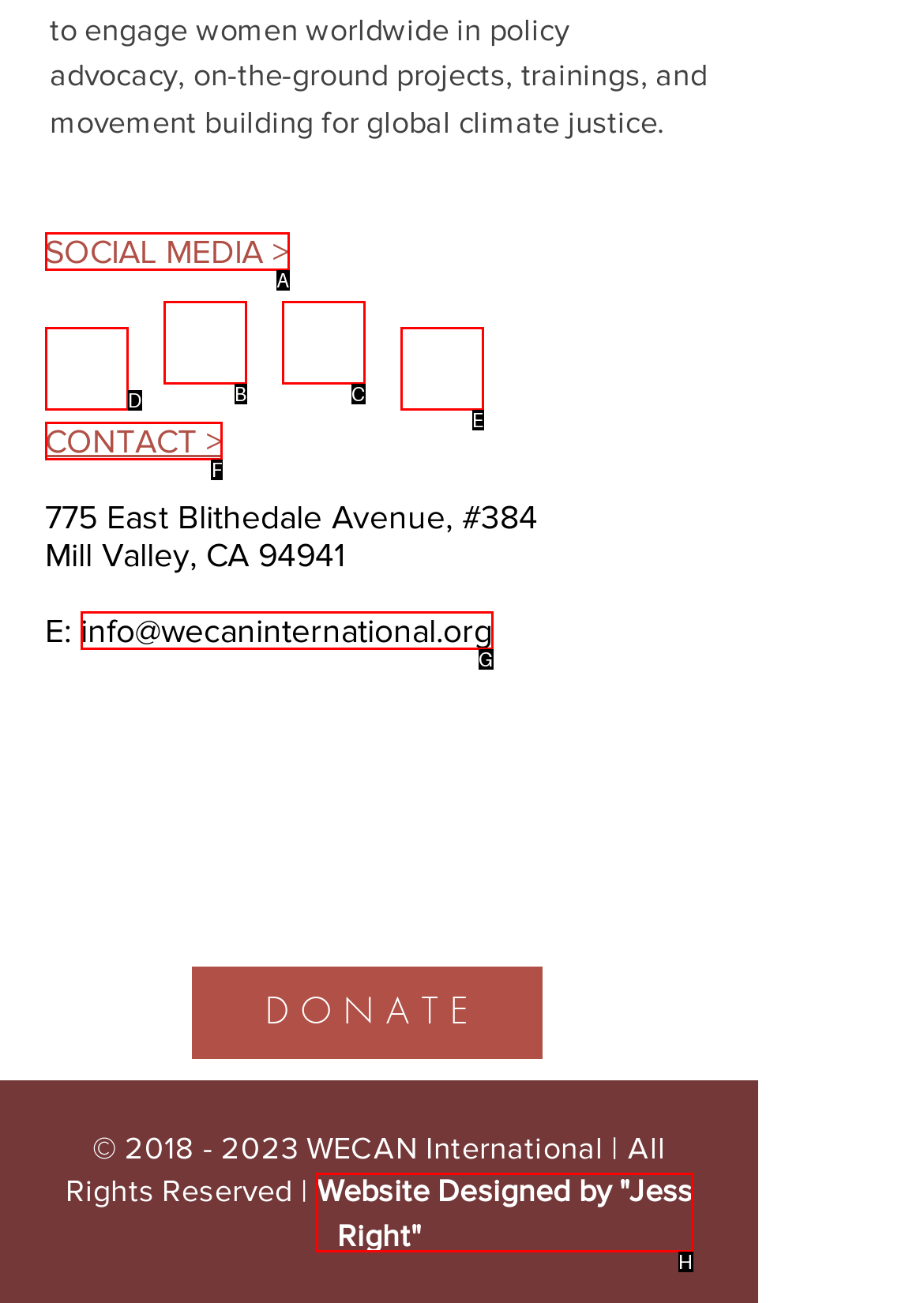Please identify the correct UI element to click for the task: Contact us Respond with the letter of the appropriate option.

F